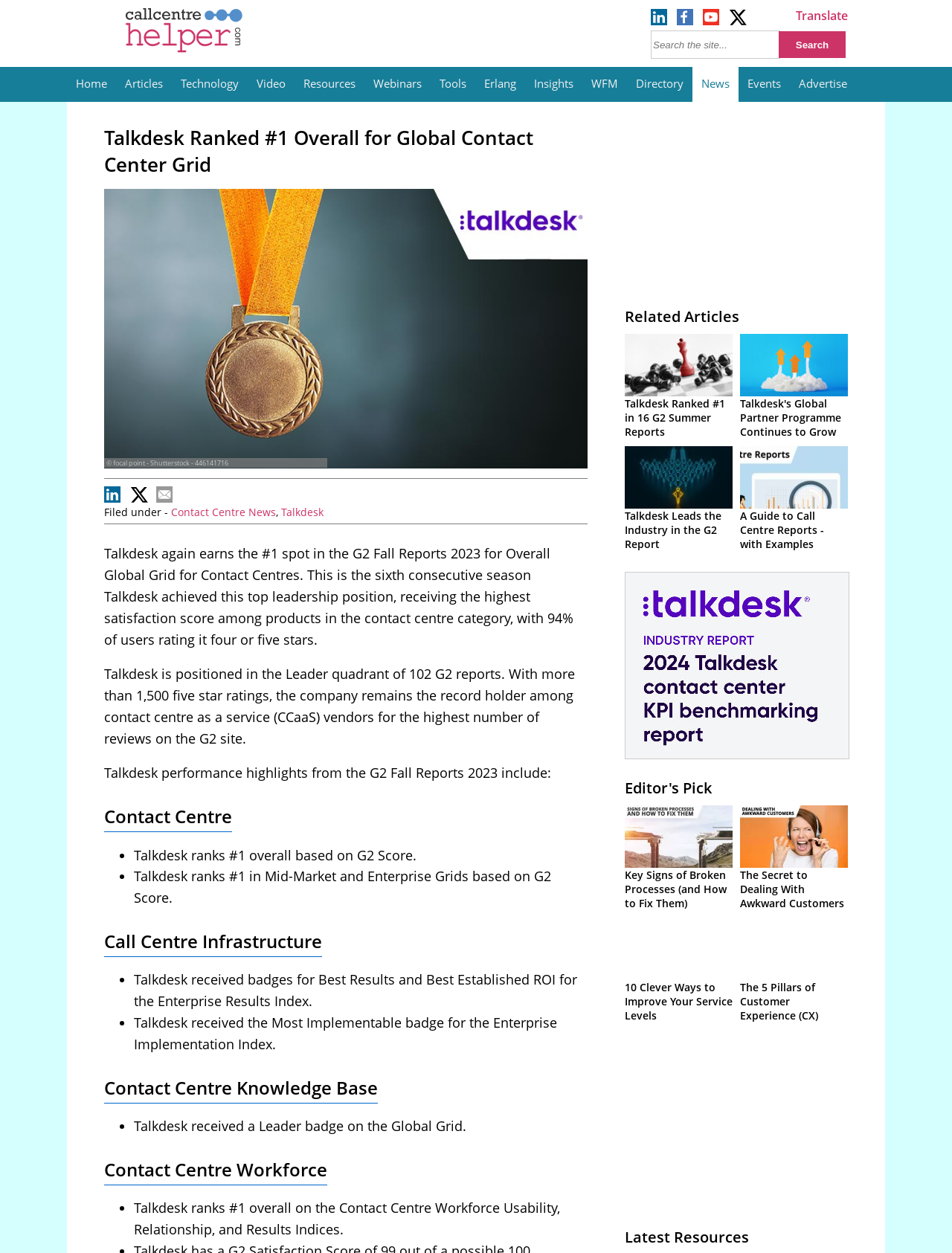Provide a thorough description of the webpage's content and layout.

The webpage is about Talkdesk, a company that has achieved the top leadership position in the G2 Fall Reports 2023 for Overall Global Grid for Contact Centres. The page has a heading that reads "Talkdesk Ranked #1 Overall for Global Contact Center Grid" and features a gold medal image, symbolizing achievement.

At the top of the page, there is a navigation menu with buttons labeled "Home", "Articles", "Technology", "Video", "Resources", "Webinars", "Tools", "Erlang", "Insights", "WFM", "Directory", "News", "Events", and "Advertise". Each button has a corresponding link.

Below the navigation menu, there is a search bar with a "Search" button and a "Translate" link. On the right side of the search bar, there are three small images with links.

The main content of the page is divided into sections. The first section announces Talkdesk's achievement, stating that it has earned the #1 spot in the G2 Fall Reports 2023 for Overall Global Grid for Contact Centres. This is followed by a section that lists Talkdesk's performance highlights from the G2 Fall Reports 2023, including its ranking in the Leader quadrant of 102 G2 reports and its high user satisfaction score.

The next sections are categorized by headings, including "Contact Centre", "Call Centre Infrastructure", "Contact Centre Knowledge Base", and "Contact Centre Workforce". Each section lists Talkdesk's achievements and rankings in these areas, with bullet points and badges.

On the right side of the page, there is a section titled "Related Articles" with links to related news articles, each accompanied by an image.

Overall, the webpage is focused on showcasing Talkdesk's achievements and leadership position in the contact centre industry.